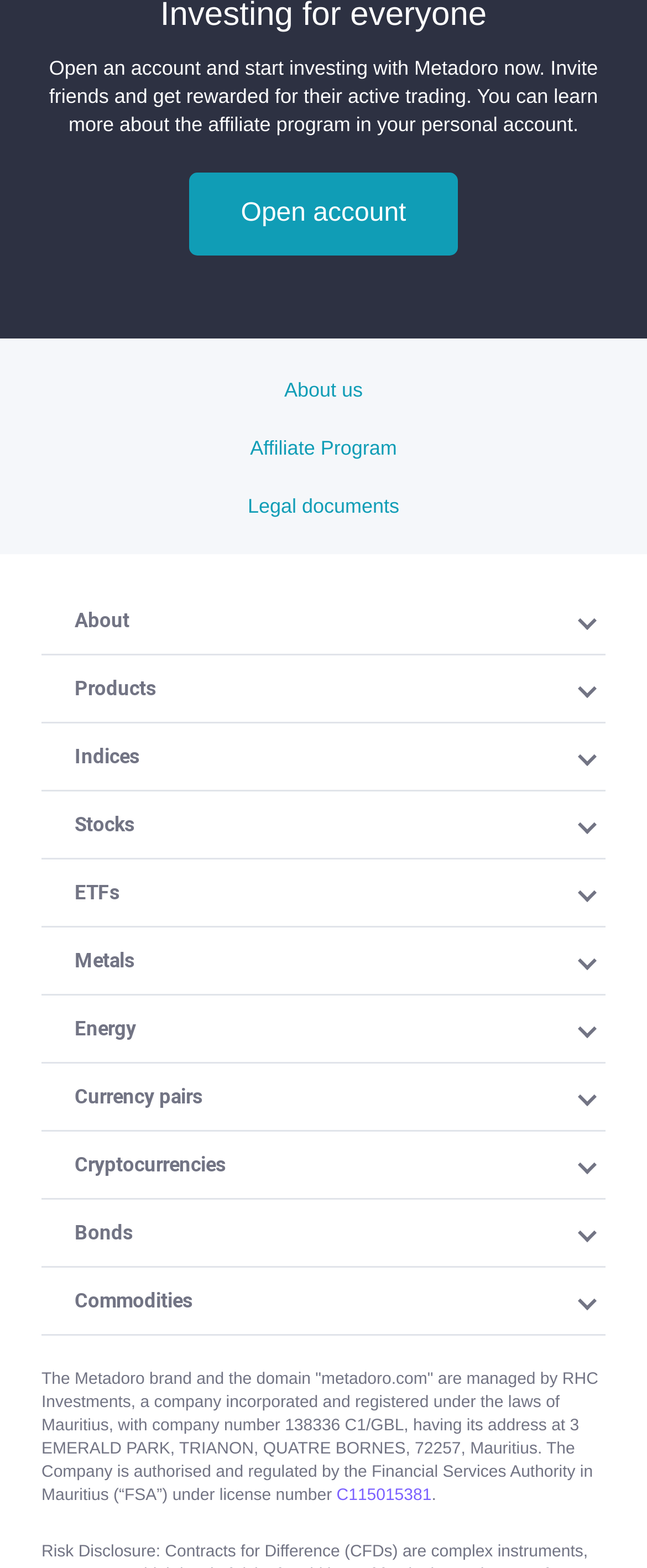Please identify the bounding box coordinates of the area that needs to be clicked to fulfill the following instruction: "Read about the company."

[0.439, 0.241, 0.561, 0.256]